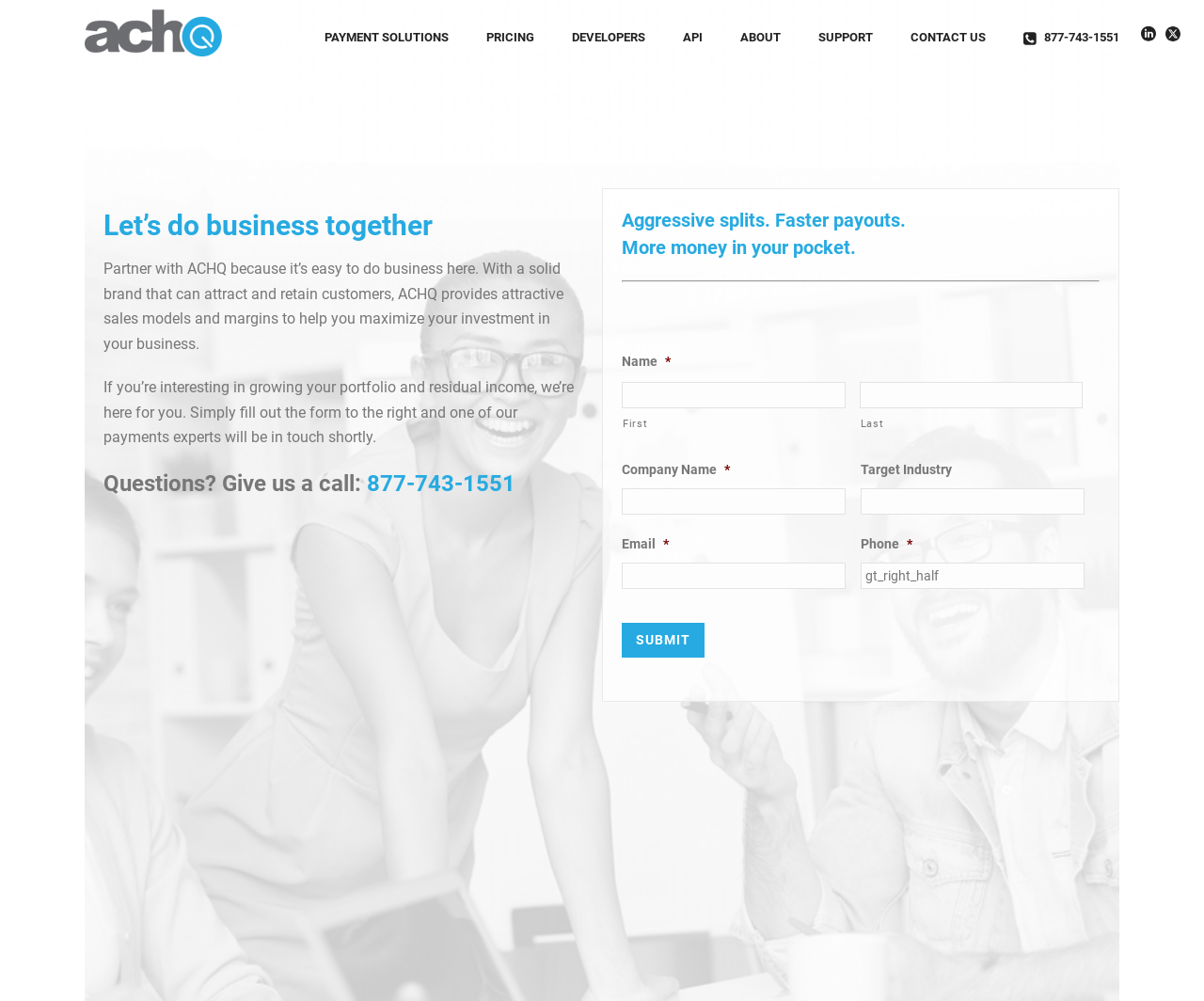Based on the image, provide a detailed and complete answer to the question: 
What is the call-to-action on the webpage?

The webpage has a prominent call-to-action button labeled 'Submit', which is likely the final step in the form submission process. This button is placed below the form fields, indicating that users should fill in the required information and then click 'Submit' to complete the process.